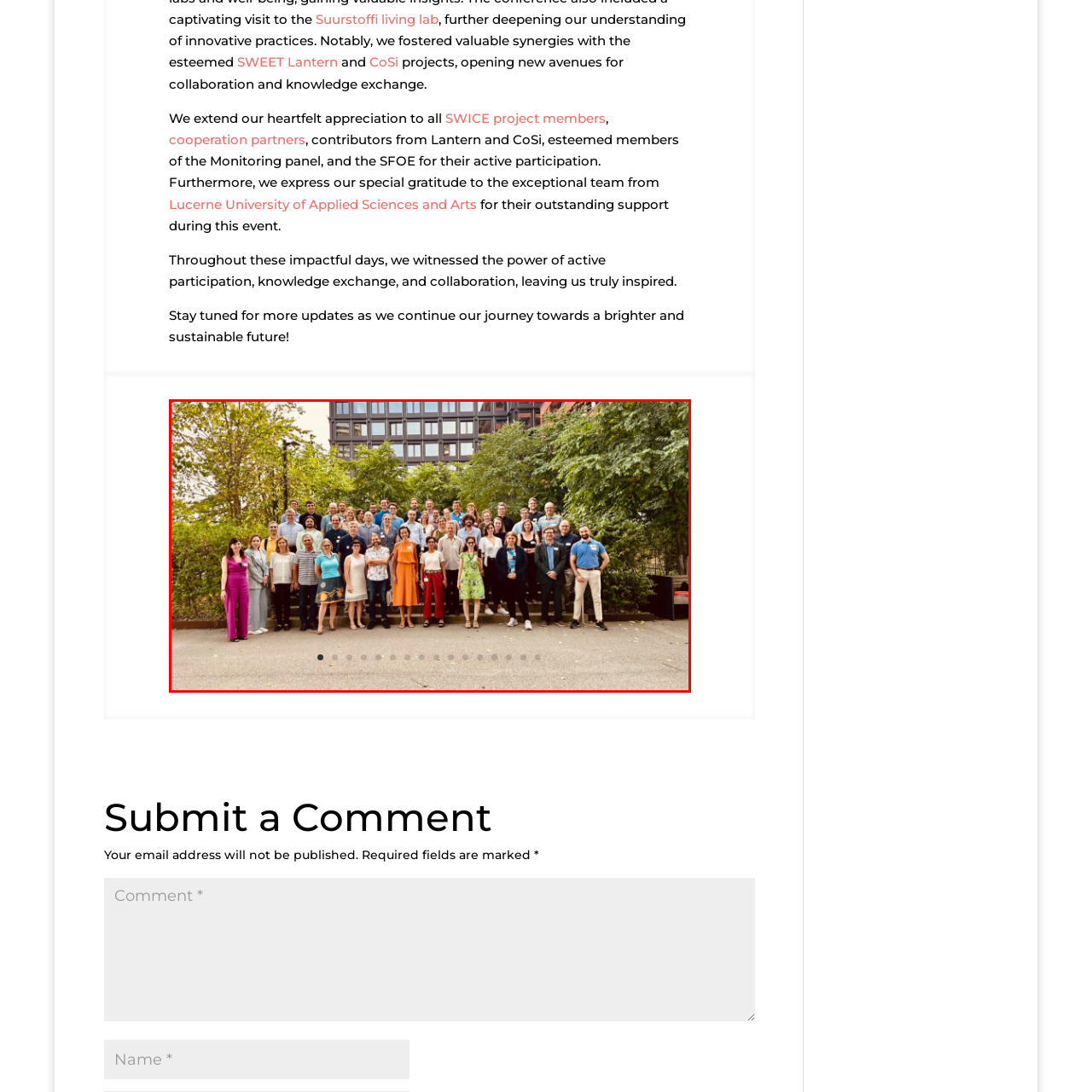Give a thorough and detailed explanation of the image enclosed by the red border.

A vibrant group photo showcasing a diverse assembly of individuals, likely participants from the SWICE project, gathered in a lush, green outdoor setting. In front of a contemporary building with large windows, the camaraderie is evident as the group stands together, smiling and engaging with each other. The attire varies from casual to semi-formal, reflecting the professional yet approachable atmosphere of the event. Notable highlights include individuals in bright colors, such as an orange dress and a green floral ensemble, which stand out amidst the more neutral outfits. This image captures a moment of collaboration, celebrating active participation and community among innovative thinkers and contributors dedicated to knowledge exchange and future projects aimed at sustainability and collaboration.